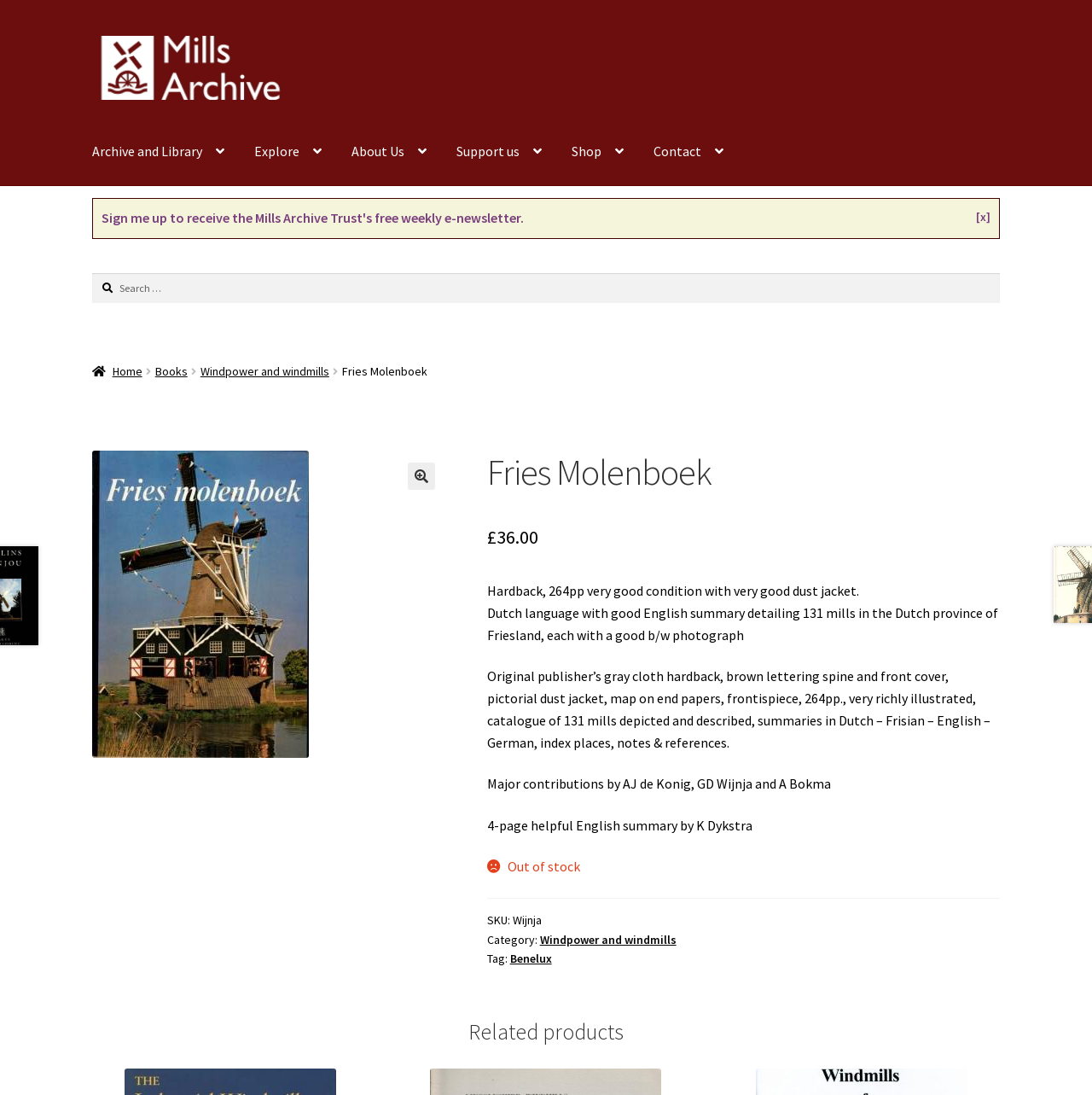Find the bounding box coordinates of the element's region that should be clicked in order to follow the given instruction: "Search for something". The coordinates should consist of four float numbers between 0 and 1, i.e., [left, top, right, bottom].

[0.084, 0.25, 0.916, 0.277]